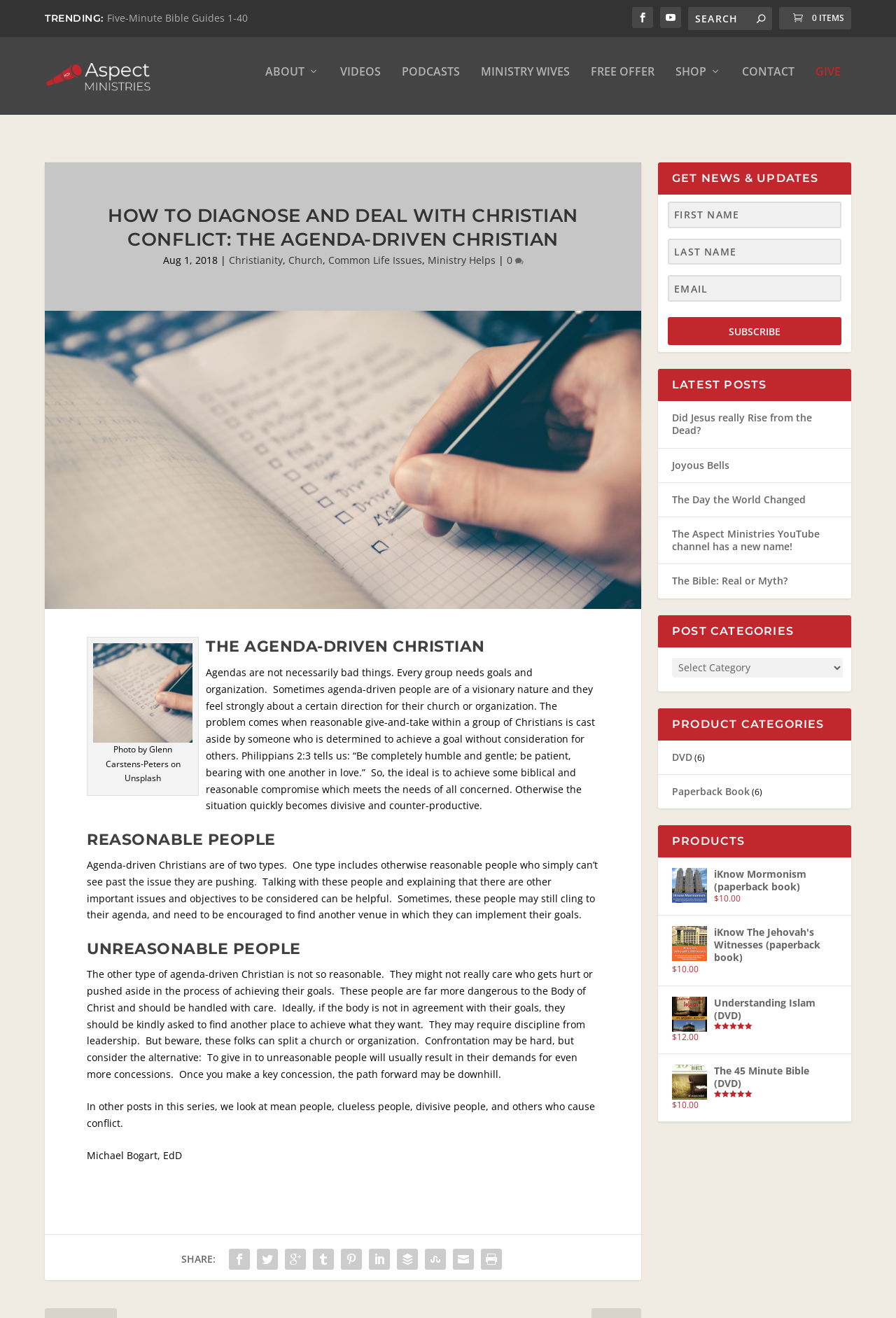How many social media sharing options are available? Refer to the image and provide a one-word or short phrase answer.

8 options